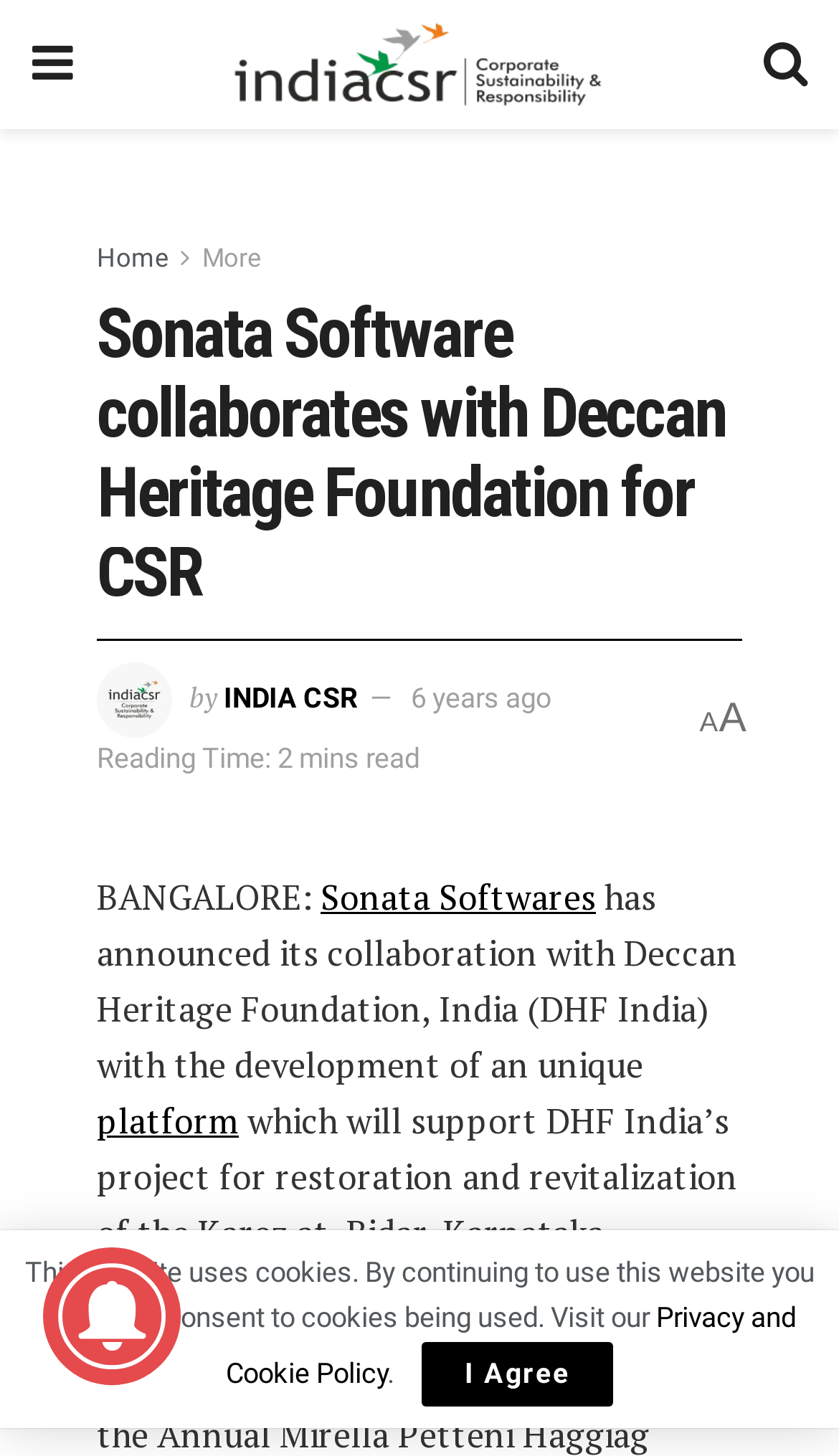What is the purpose of the collaboration?
Based on the image, give a concise answer in the form of a single word or short phrase.

Restoration and revitalization of the Karez at Bidar